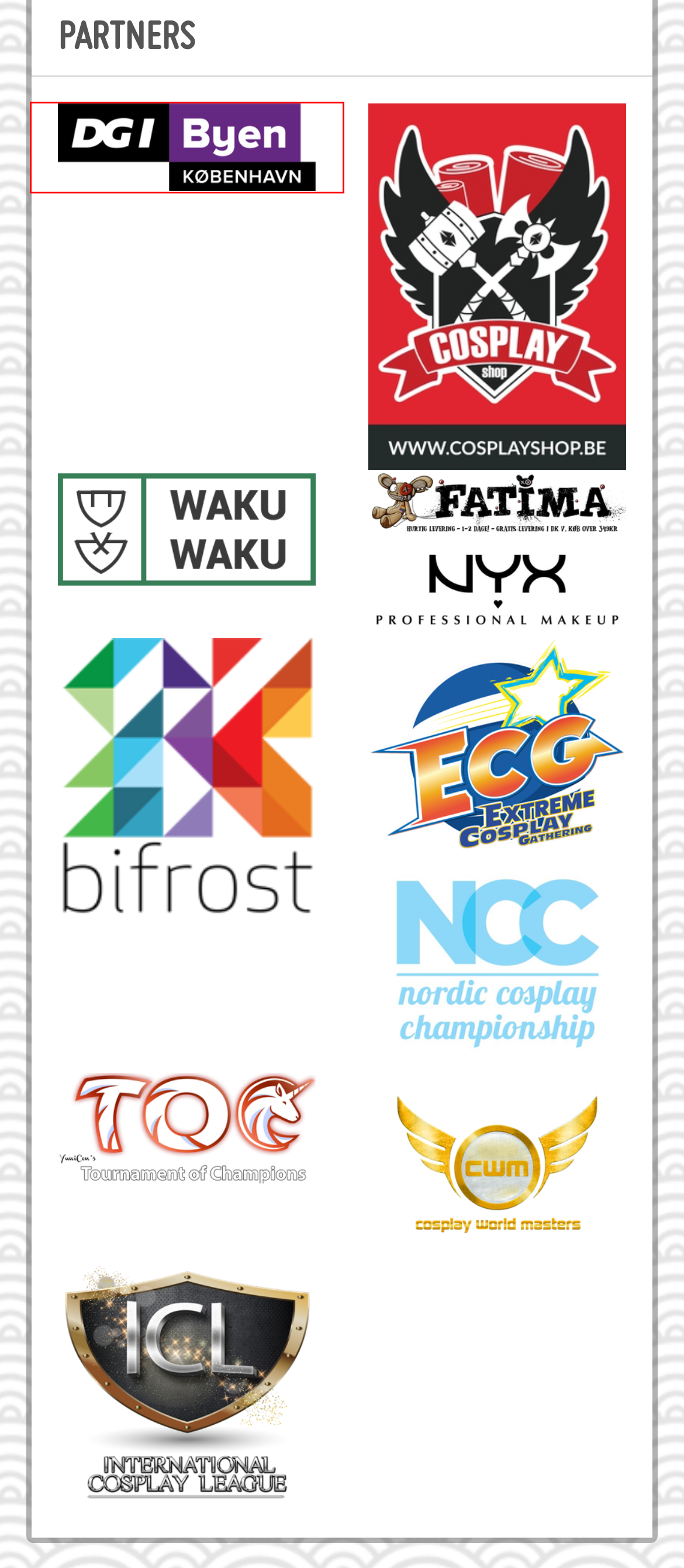You’re provided with a screenshot of a webpage that has a red bounding box around an element. Choose the best matching webpage description for the new page after clicking the element in the red box. The options are:
A. Goth - Punk - Emo - Tøj til alle stilarter | Fatima.Dk
B. ICL – International Cosplay League
C. Cosplayshop.be | for cosplayers, prop makers & costume designers
D. Velkommen til DGI Byen!
E. Cosplay World Masters | Portugal
F. Hjem - Landsforeningen Bifrost
G. Nordic Cosplay Championship
H. Tournament of Champions - Cosplay Competition based solely on crafting

D